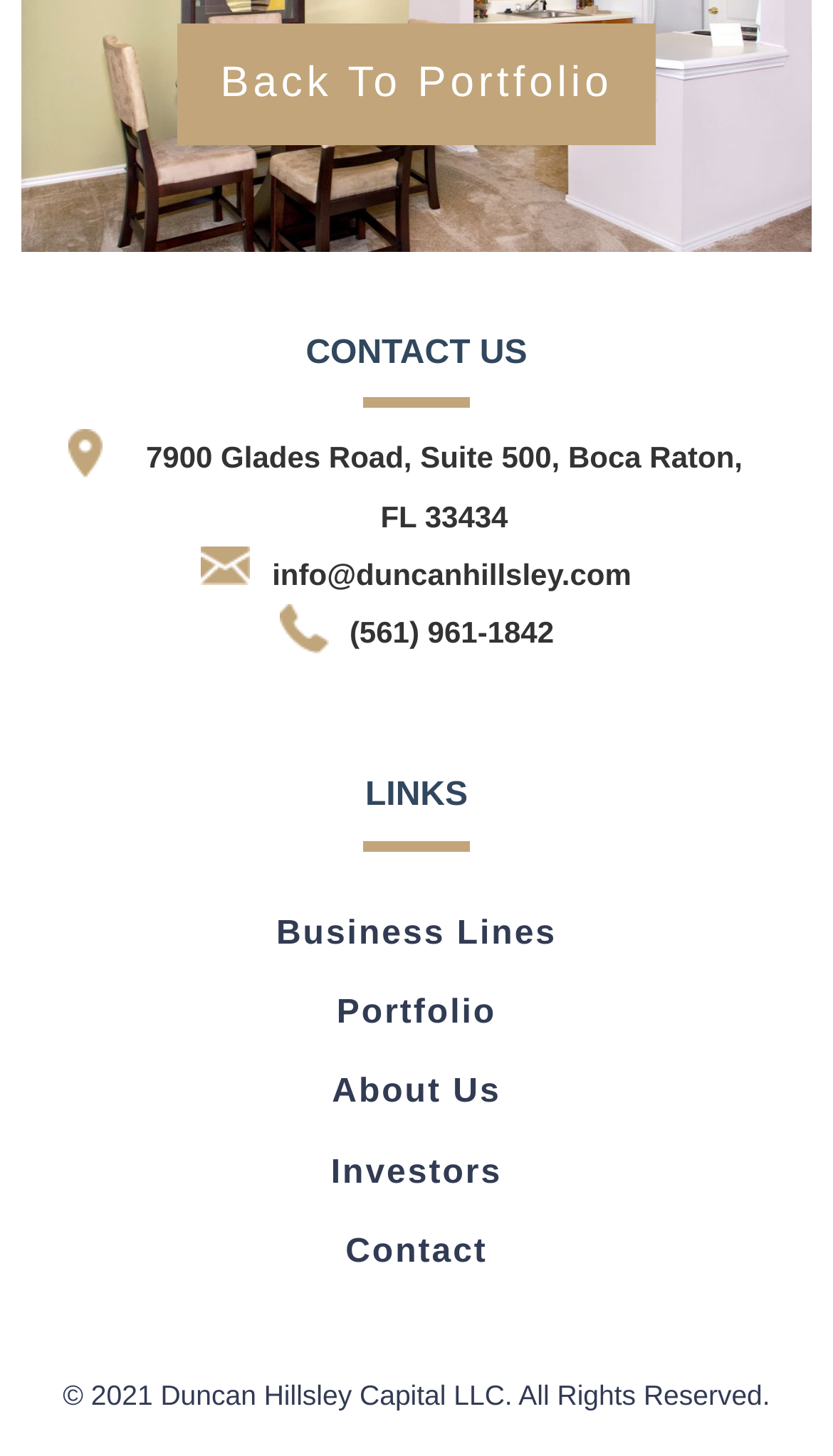Please specify the bounding box coordinates for the clickable region that will help you carry out the instruction: "View uPVC Window Prices".

None